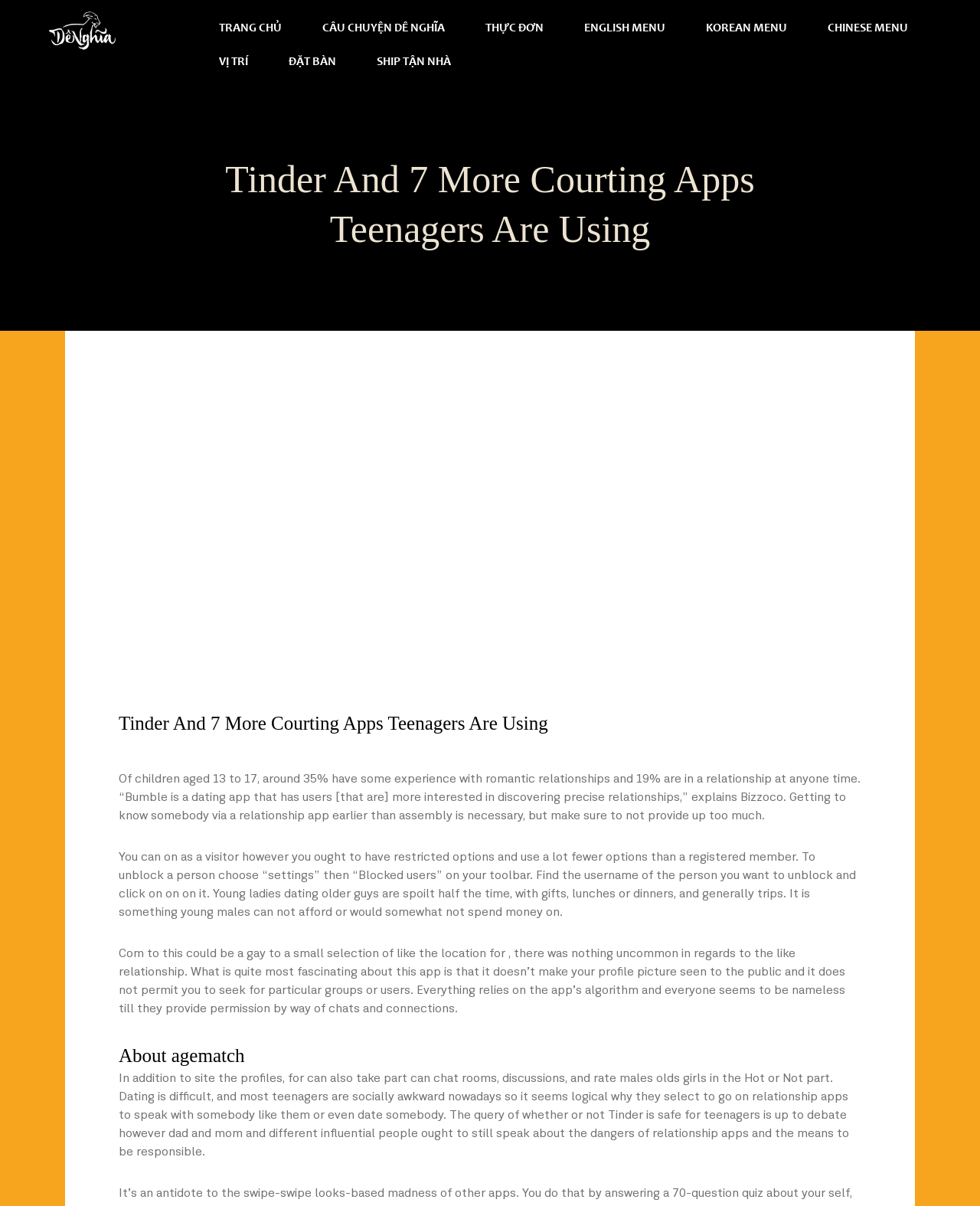Could you provide the bounding box coordinates for the portion of the screen to click to complete this instruction: "Read about Tinder And 7 More Courting Apps Teenagers Are Using"?

[0.207, 0.128, 0.793, 0.211]